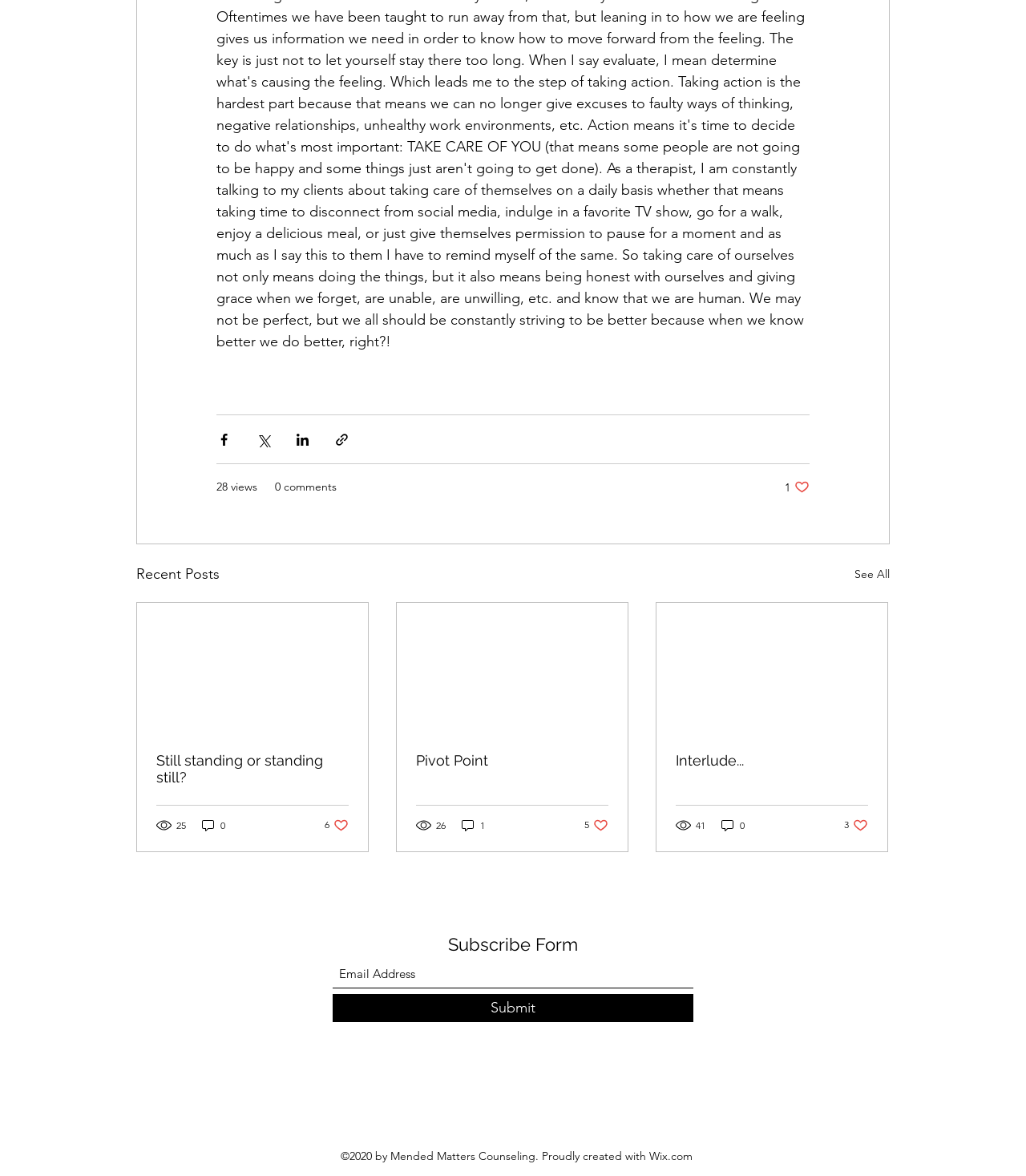Respond with a single word or phrase to the following question:
What is the copyright information at the bottom of the webpage?

©2020 by Mended Matters Counseling